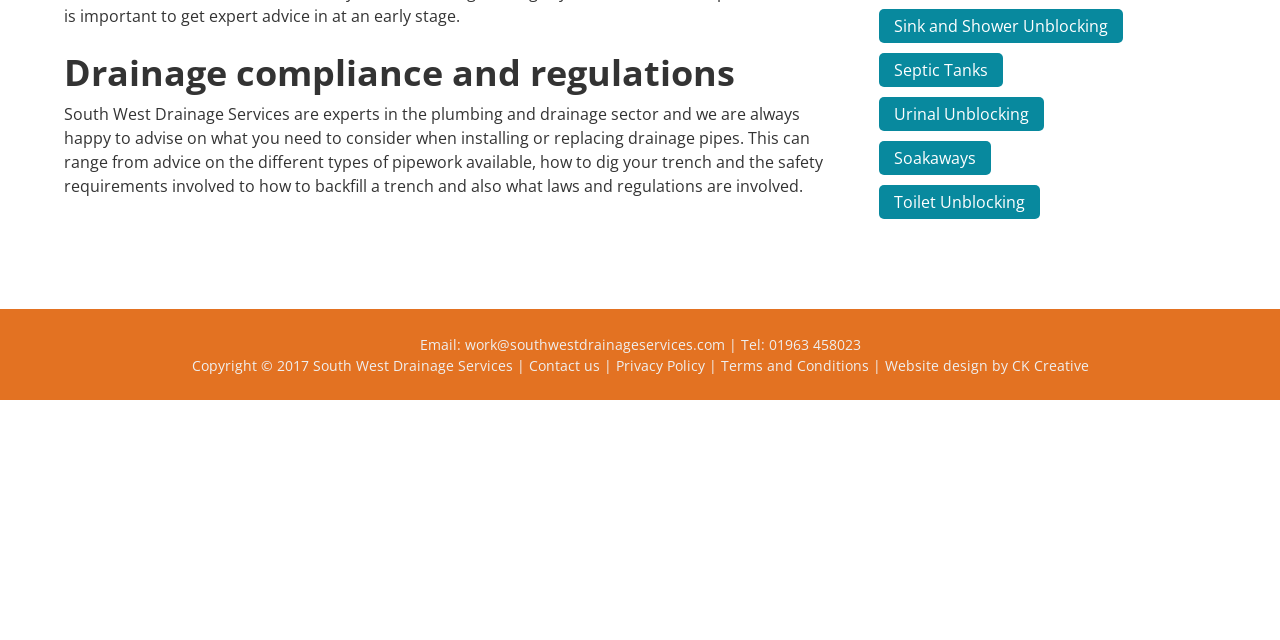Using the provided description Soakaways, find the bounding box coordinates for the UI element. Provide the coordinates in (top-left x, top-left y, bottom-right x, bottom-right y) format, ensuring all values are between 0 and 1.

[0.687, 0.22, 0.774, 0.273]